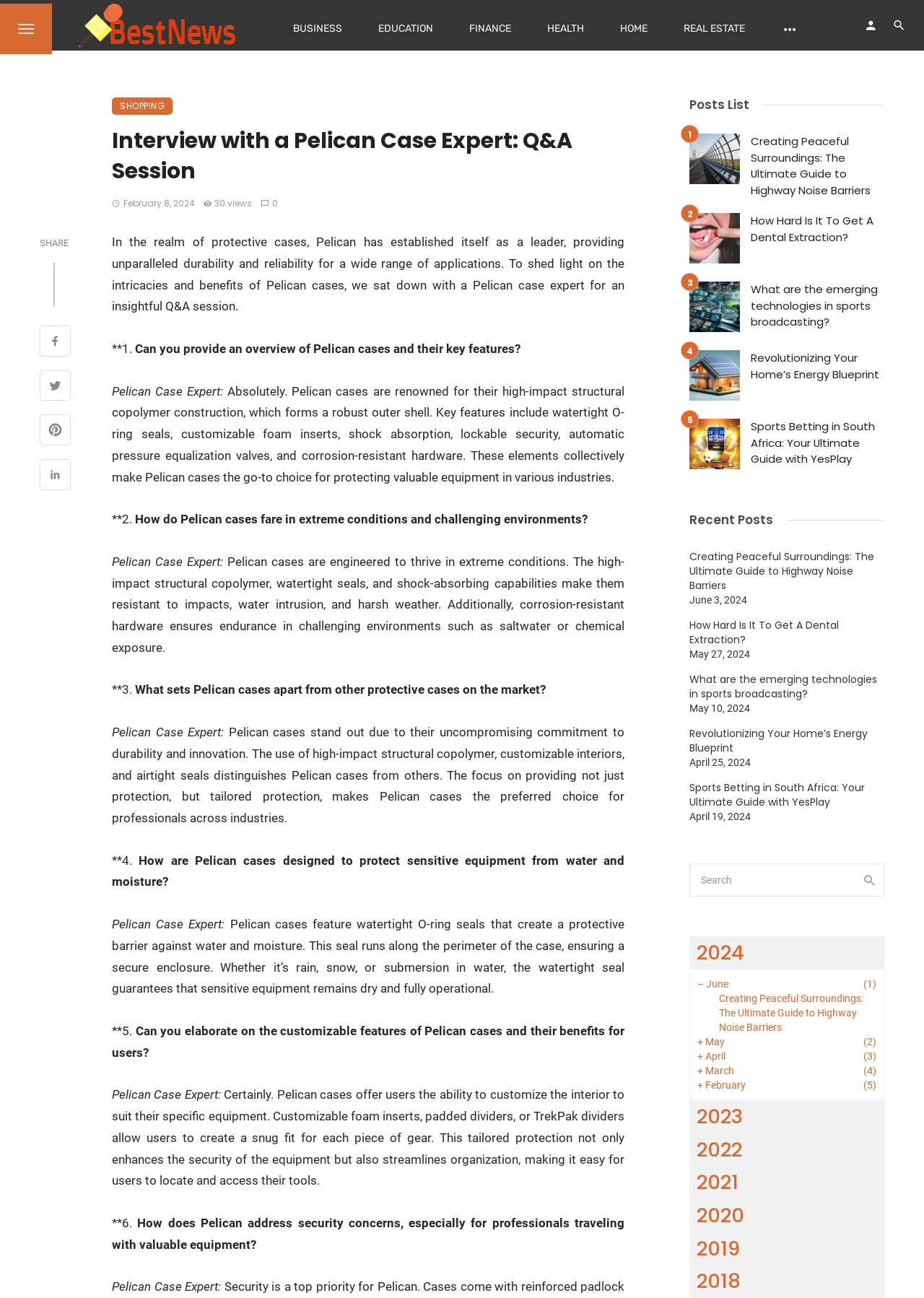What is the topic of the first question in the Q&A session? Based on the image, give a response in one word or a short phrase.

Overview of Pelican cases